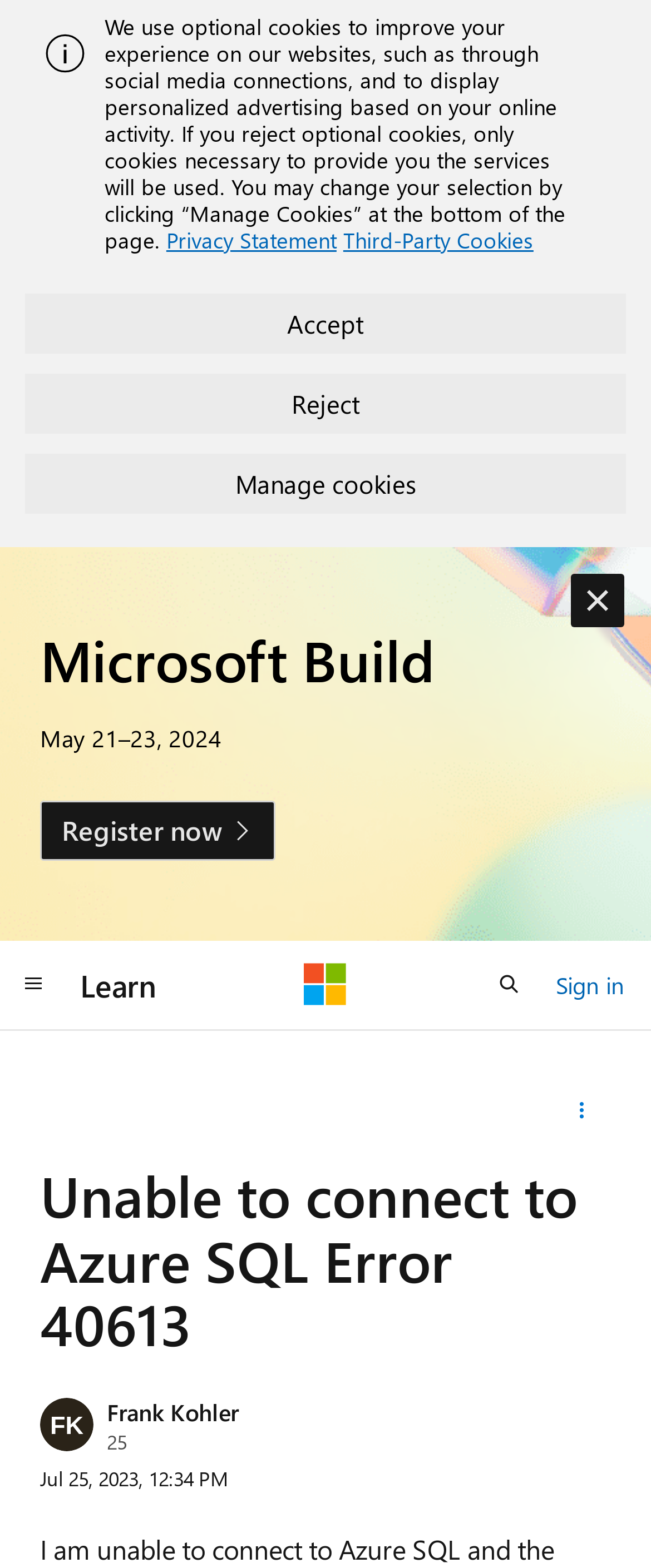Locate the UI element described as follows: "aria-label="Global navigation" title="Global navigation"". Return the bounding box coordinates as four float numbers between 0 and 1 in the order [left, top, right, bottom].

[0.0, 0.609, 0.103, 0.647]